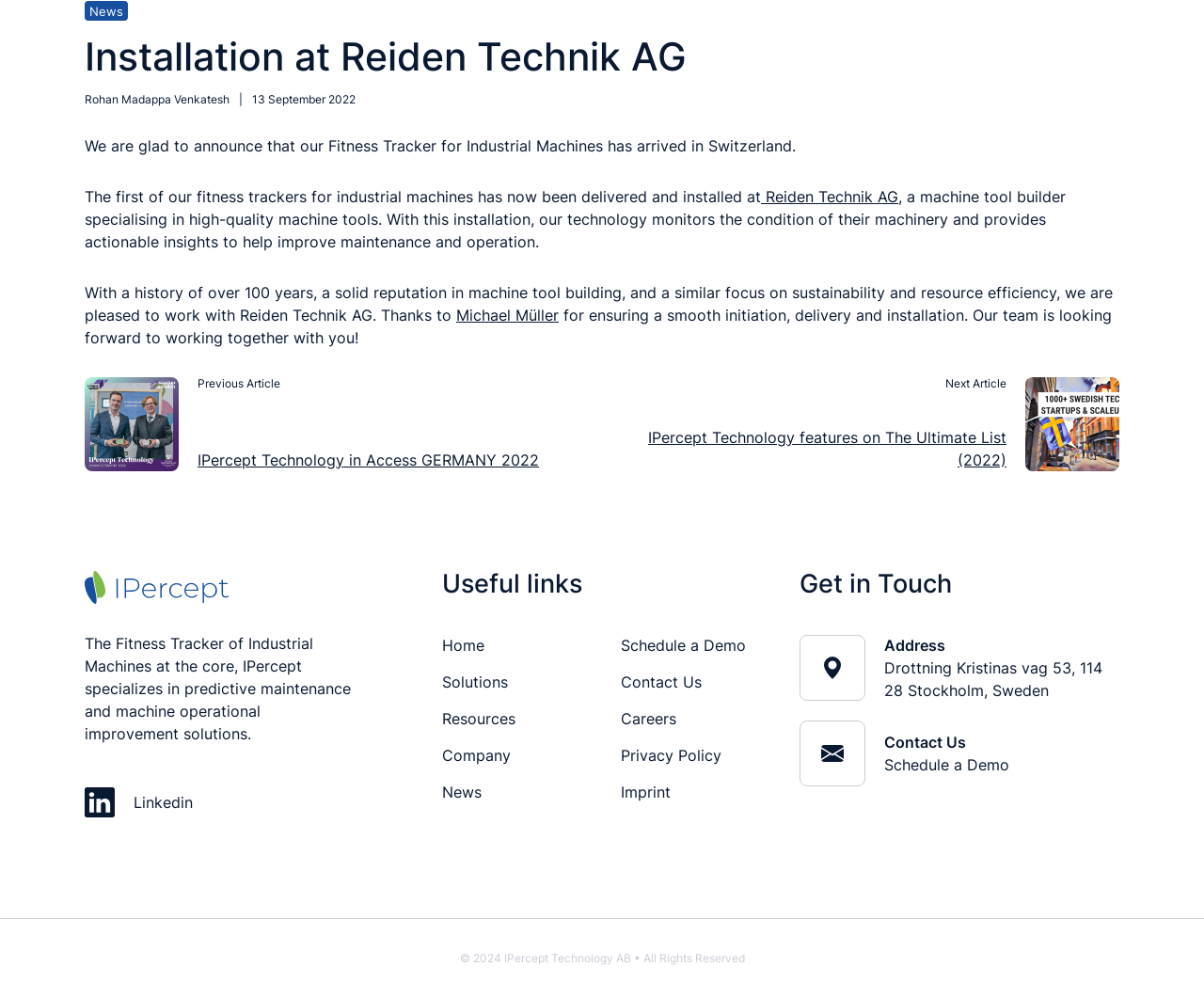Please find the bounding box coordinates for the clickable element needed to perform this instruction: "Read about Installation at Reiden Technik AG".

[0.07, 0.03, 0.93, 0.084]